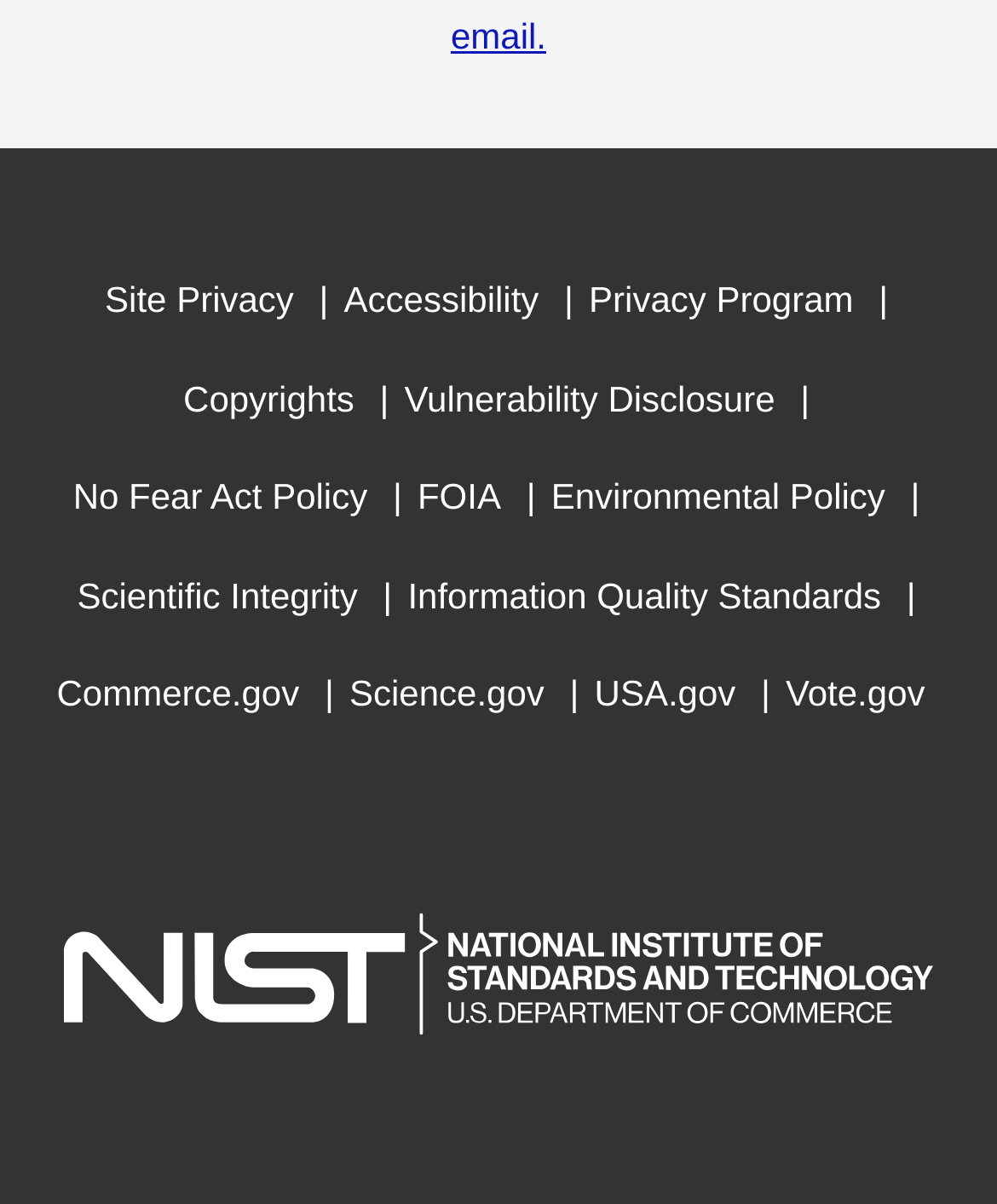Based on the element description: "Scientific Integrity", identify the UI element and provide its bounding box coordinates. Use four float numbers between 0 and 1, [left, top, right, bottom].

[0.077, 0.454, 0.359, 0.536]